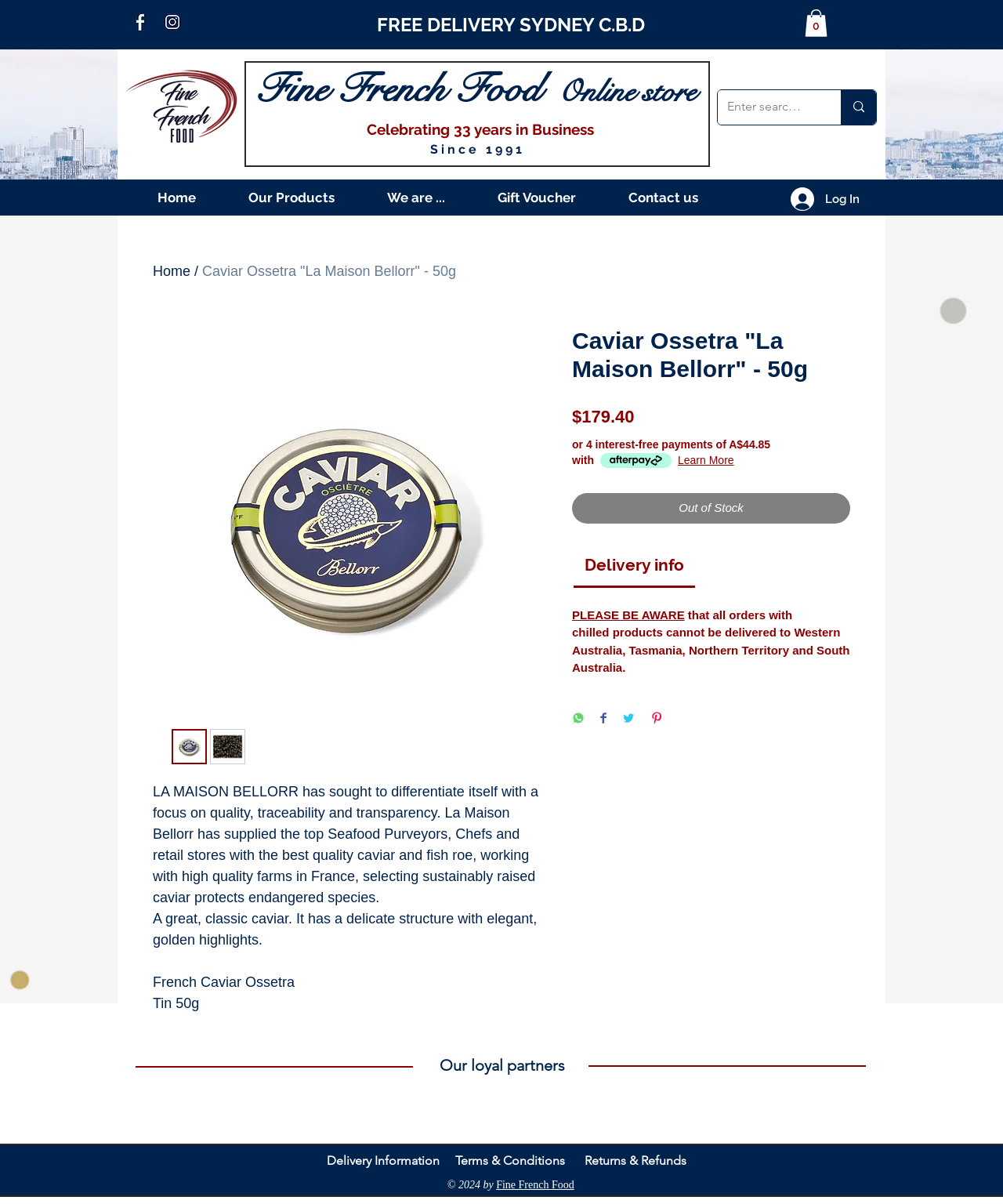What is the focus of La Maison Bellorr?
Based on the screenshot, give a detailed explanation to answer the question.

According to the webpage content, La Maison Bellorr has sought to differentiate itself with a focus on quality, traceability, and transparency, which is mentioned in the product description.